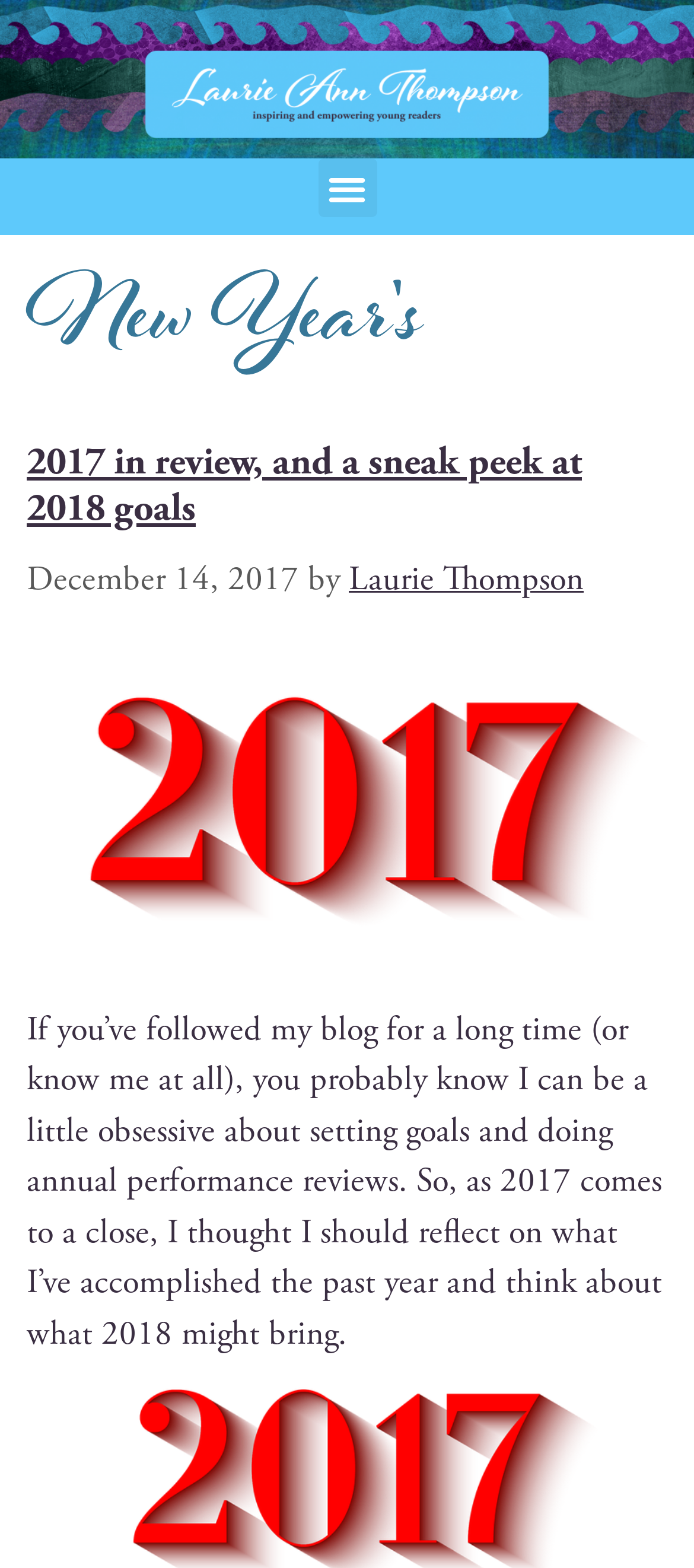Find the bounding box coordinates for the UI element whose description is: "Laurie Thompson". The coordinates should be four float numbers between 0 and 1, in the format [left, top, right, bottom].

[0.503, 0.356, 0.841, 0.384]